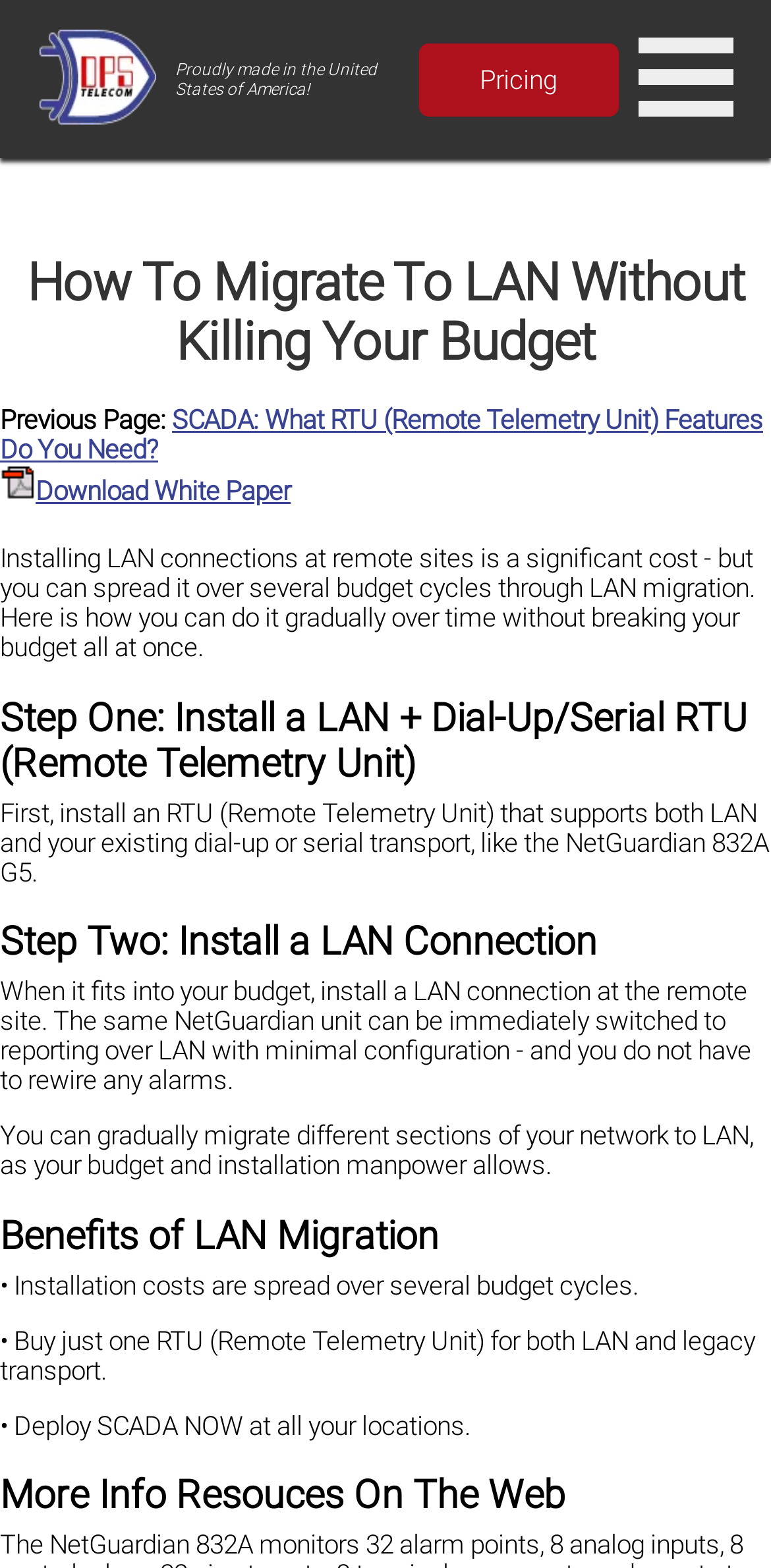Answer the question with a brief word or phrase:
How can you deploy SCADA?

NOW at all locations